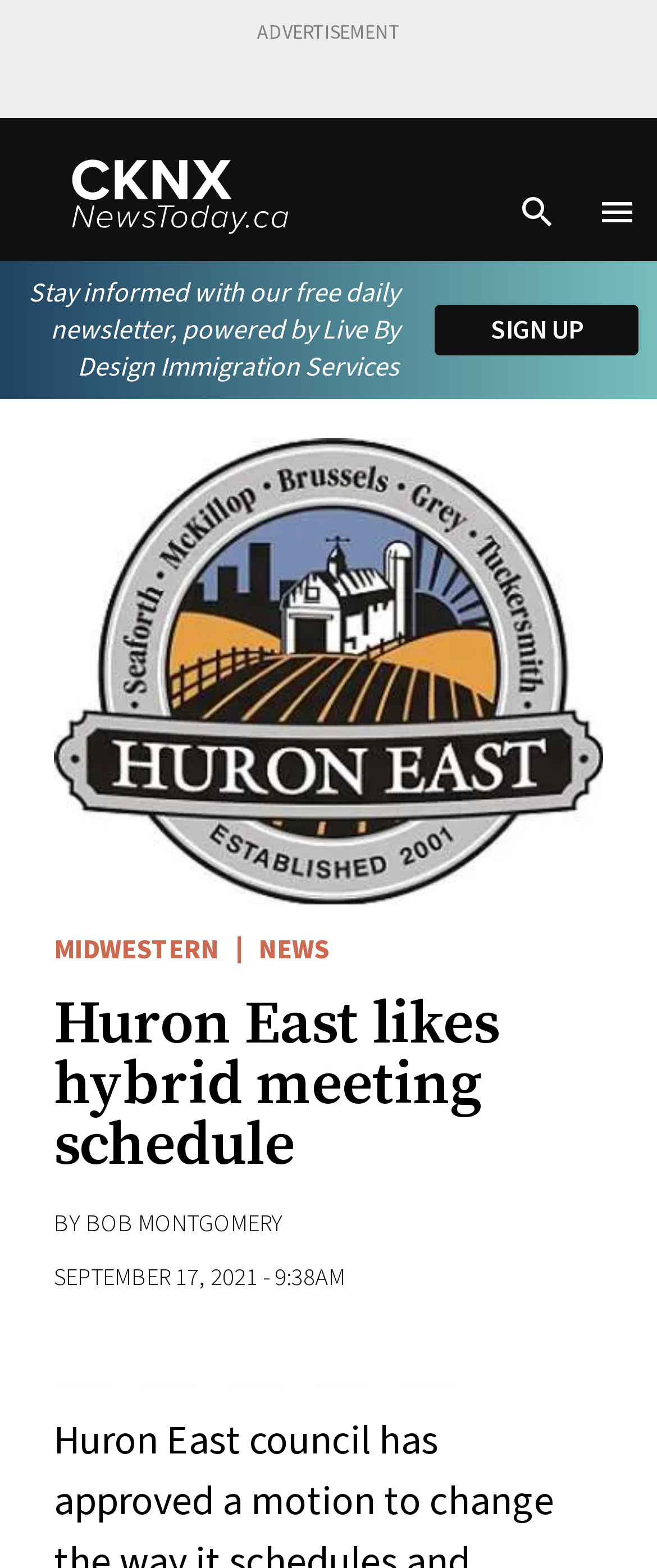Please specify the bounding box coordinates for the clickable region that will help you carry out the instruction: "visit the midwestern website".

[0.082, 0.093, 0.467, 0.152]